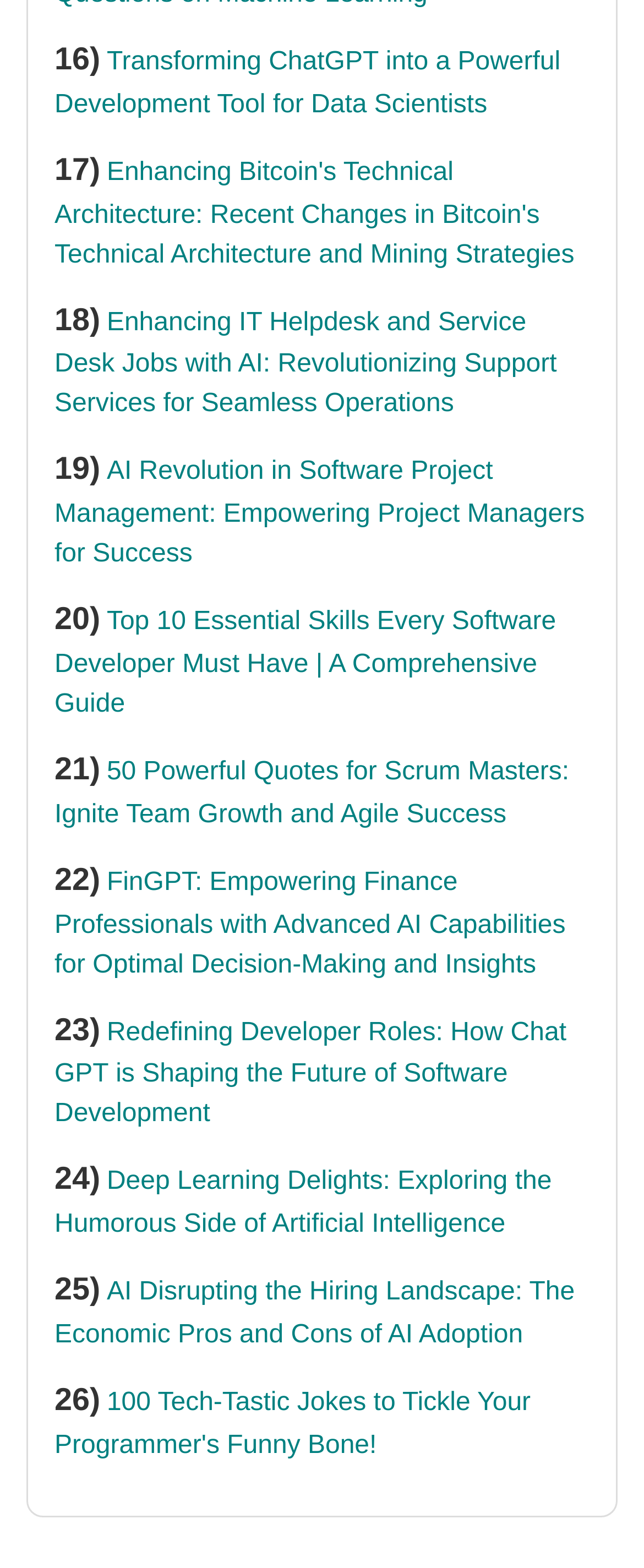Please identify the coordinates of the bounding box for the clickable region that will accomplish this instruction: "View the Resources page".

None